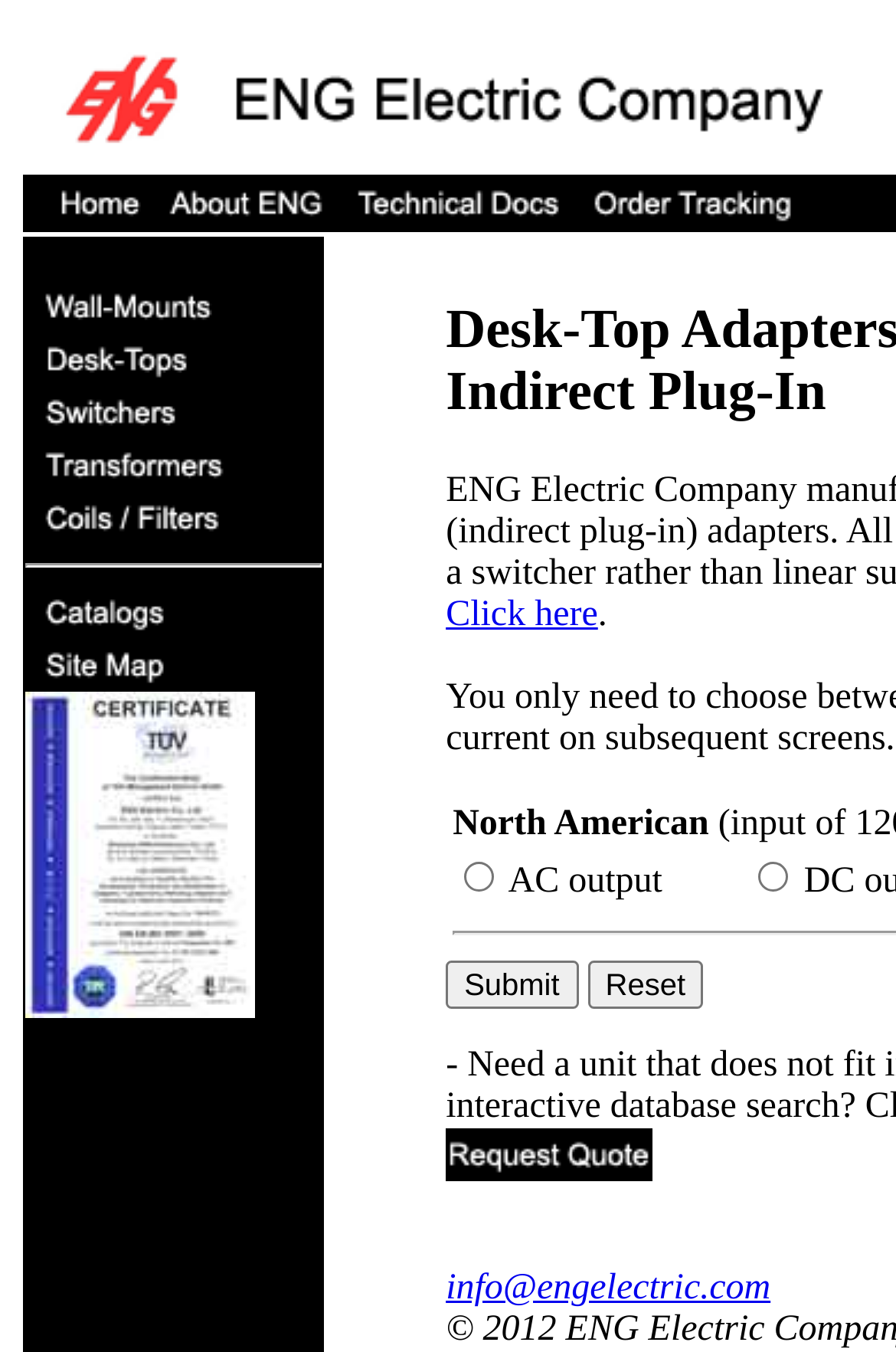Determine the bounding box coordinates for the clickable element to execute this instruction: "Submit the form". Provide the coordinates as four float numbers between 0 and 1, i.e., [left, top, right, bottom].

[0.498, 0.71, 0.645, 0.746]